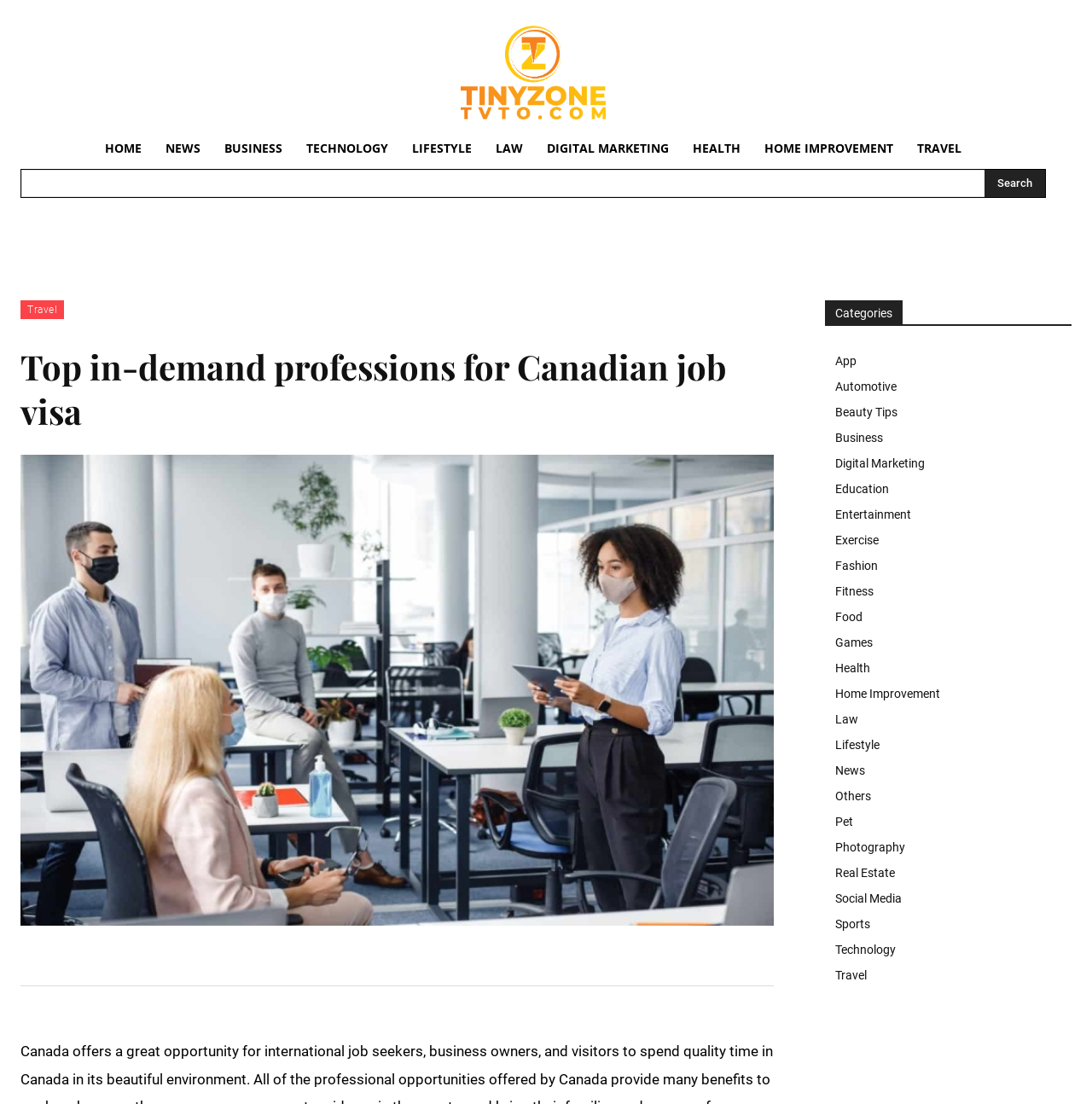Please identify the bounding box coordinates of the area that needs to be clicked to fulfill the following instruction: "Go to the News page."

[0.141, 0.116, 0.195, 0.153]